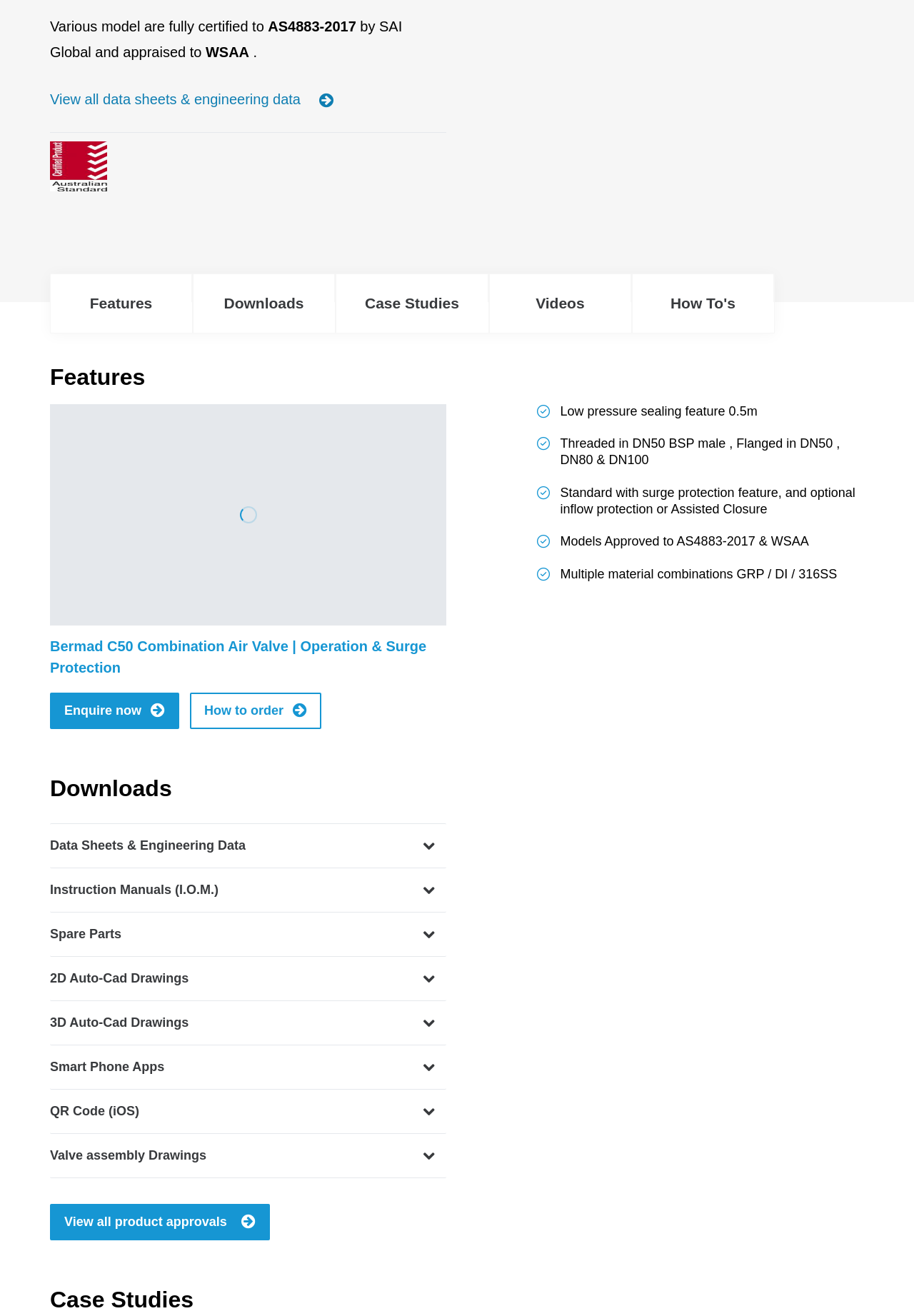Locate the UI element described as follows: "Videos". Return the bounding box coordinates as four float numbers between 0 and 1 in the order [left, top, right, bottom].

[0.536, 0.208, 0.69, 0.253]